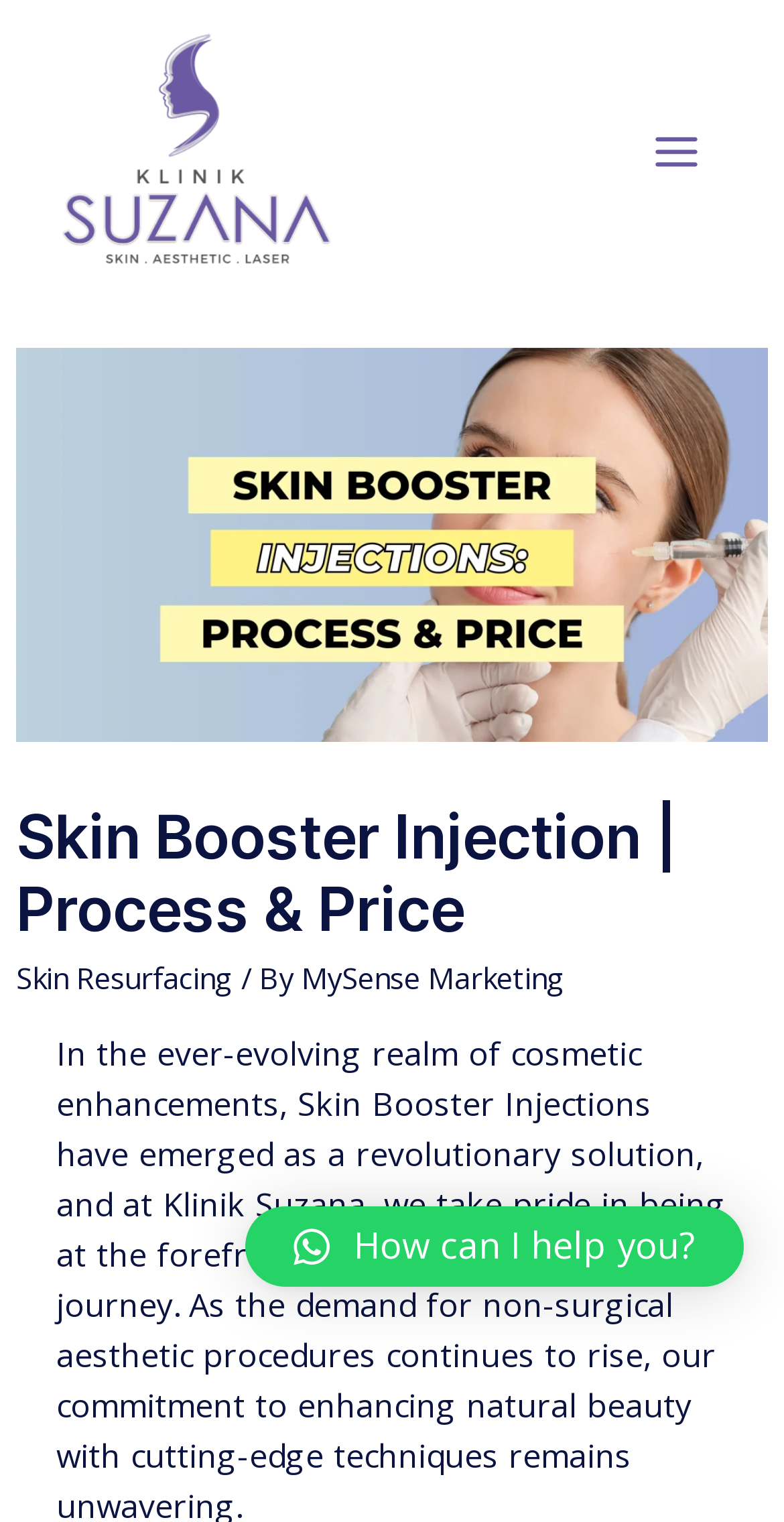How many links are there in the main menu?
Please provide an in-depth and detailed response to the question.

The main menu has a button labeled 'Main Menu' which expands to show three links: 'Skin Resurfacing', 'By', and 'MySense Marketing'.